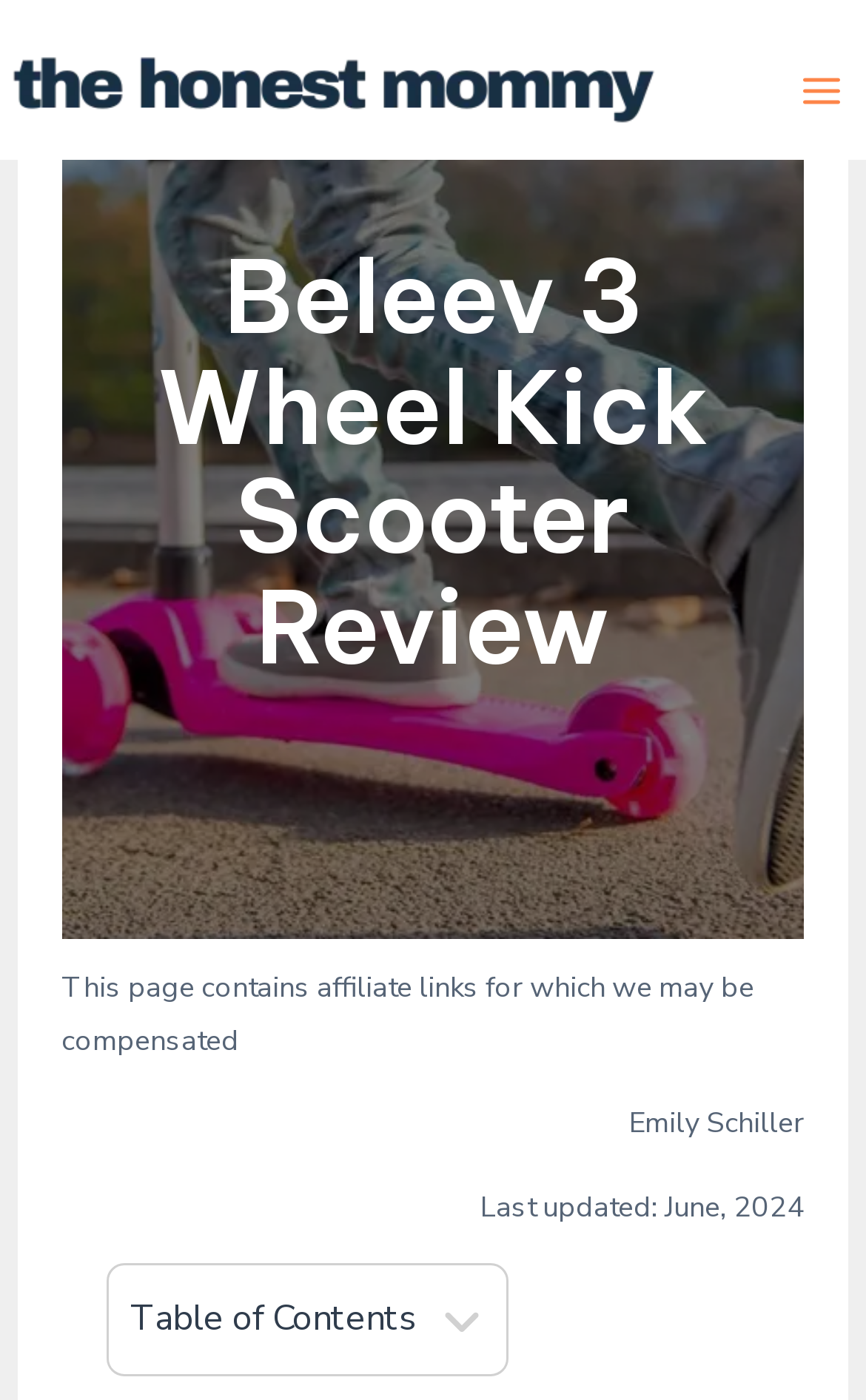Who is the author of the review?
Can you give a detailed and elaborate answer to the question?

I found the answer by looking at the link element 'Emily Schiller' which is located below the heading element, suggesting that Emily Schiller is the author of the review.